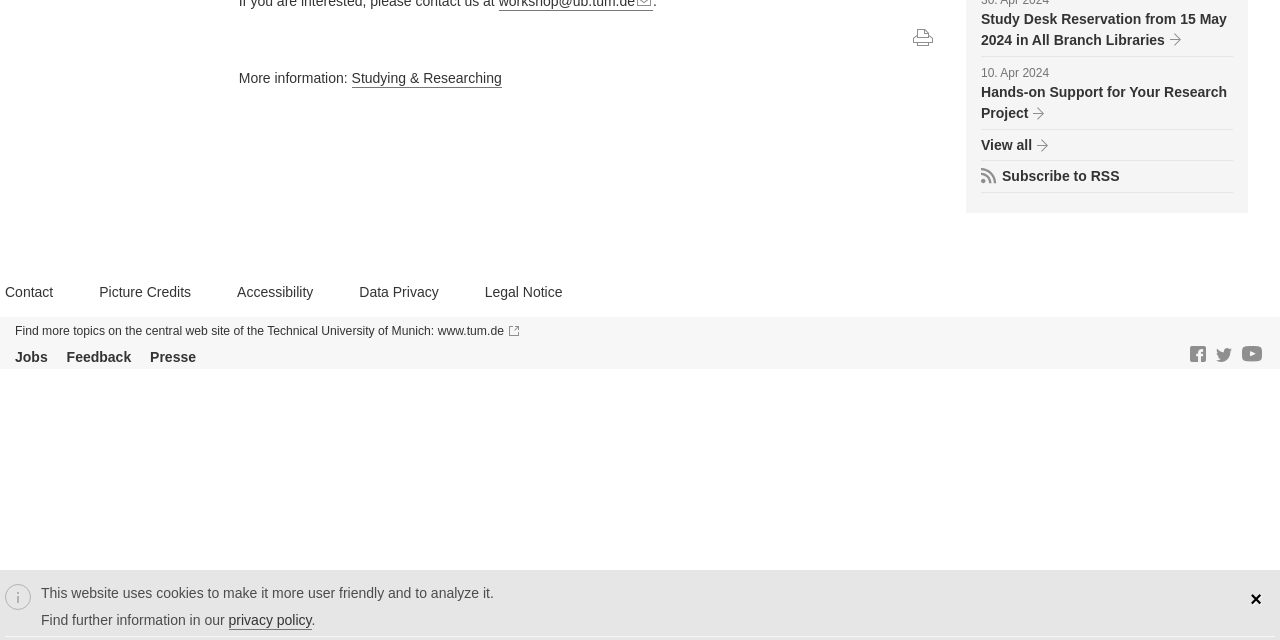Given the element description "privacy policy" in the screenshot, predict the bounding box coordinates of that UI element.

[0.179, 0.956, 0.243, 0.984]